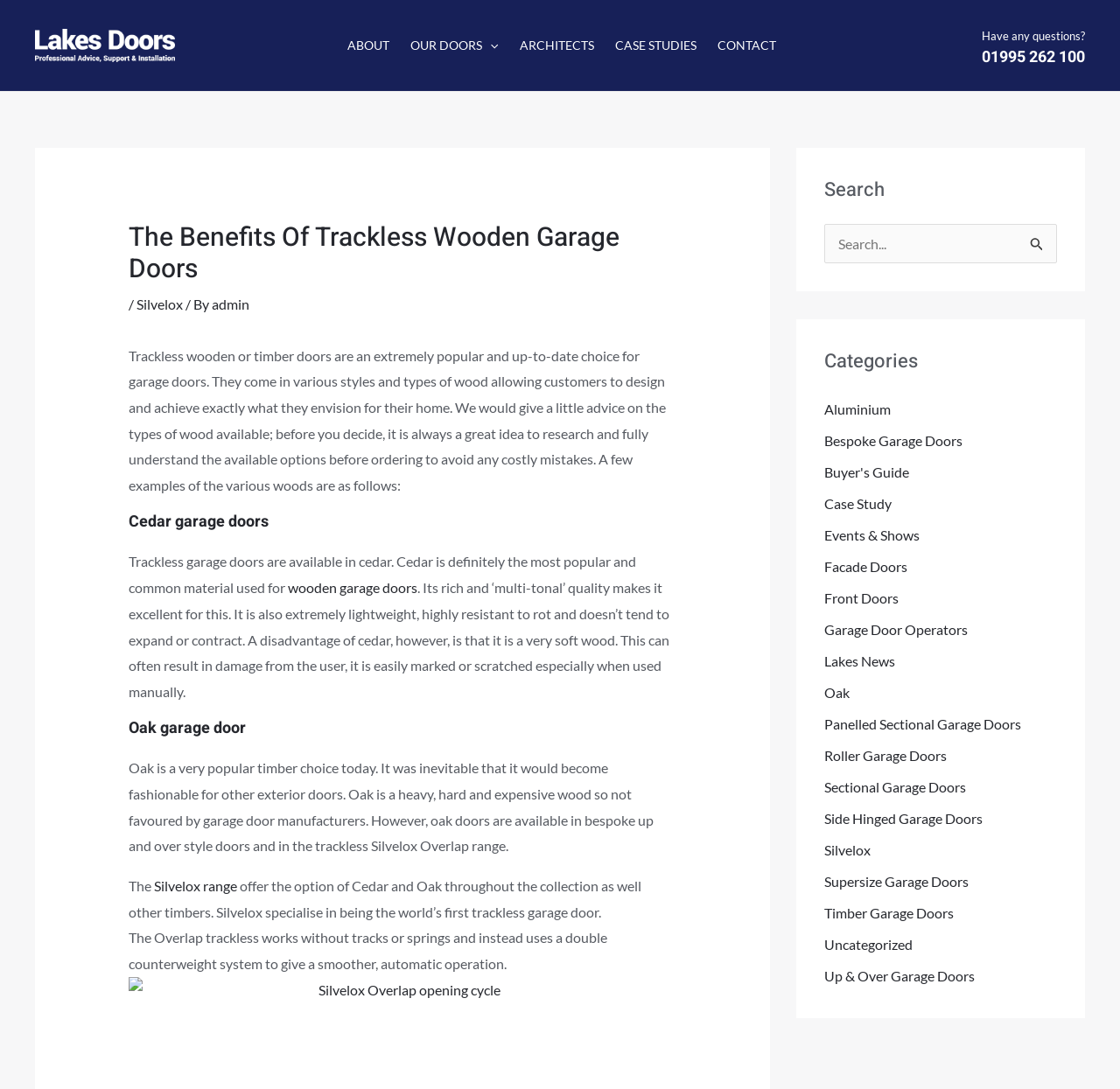Provide the bounding box coordinates for the area that should be clicked to complete the instruction: "Search for something".

[0.736, 0.206, 0.944, 0.242]